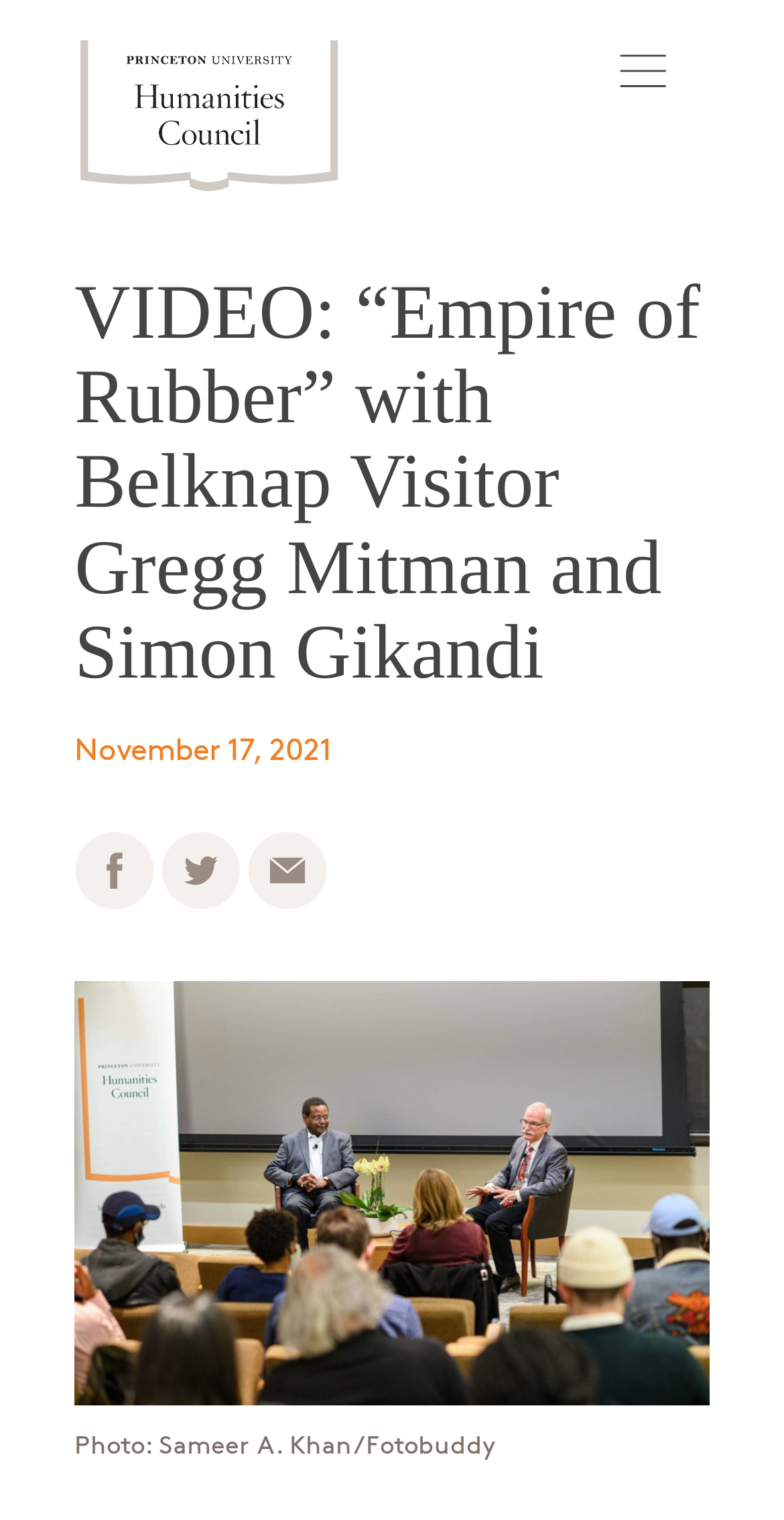What is the photographer's name?
Give a detailed and exhaustive answer to the question.

The photographer's name is mentioned at the bottom of the webpage, which is 'Sameer A. Khan/Fotobuddy'. This text is represented by a static text element with a bounding box of [0.095, 0.943, 0.633, 0.958].